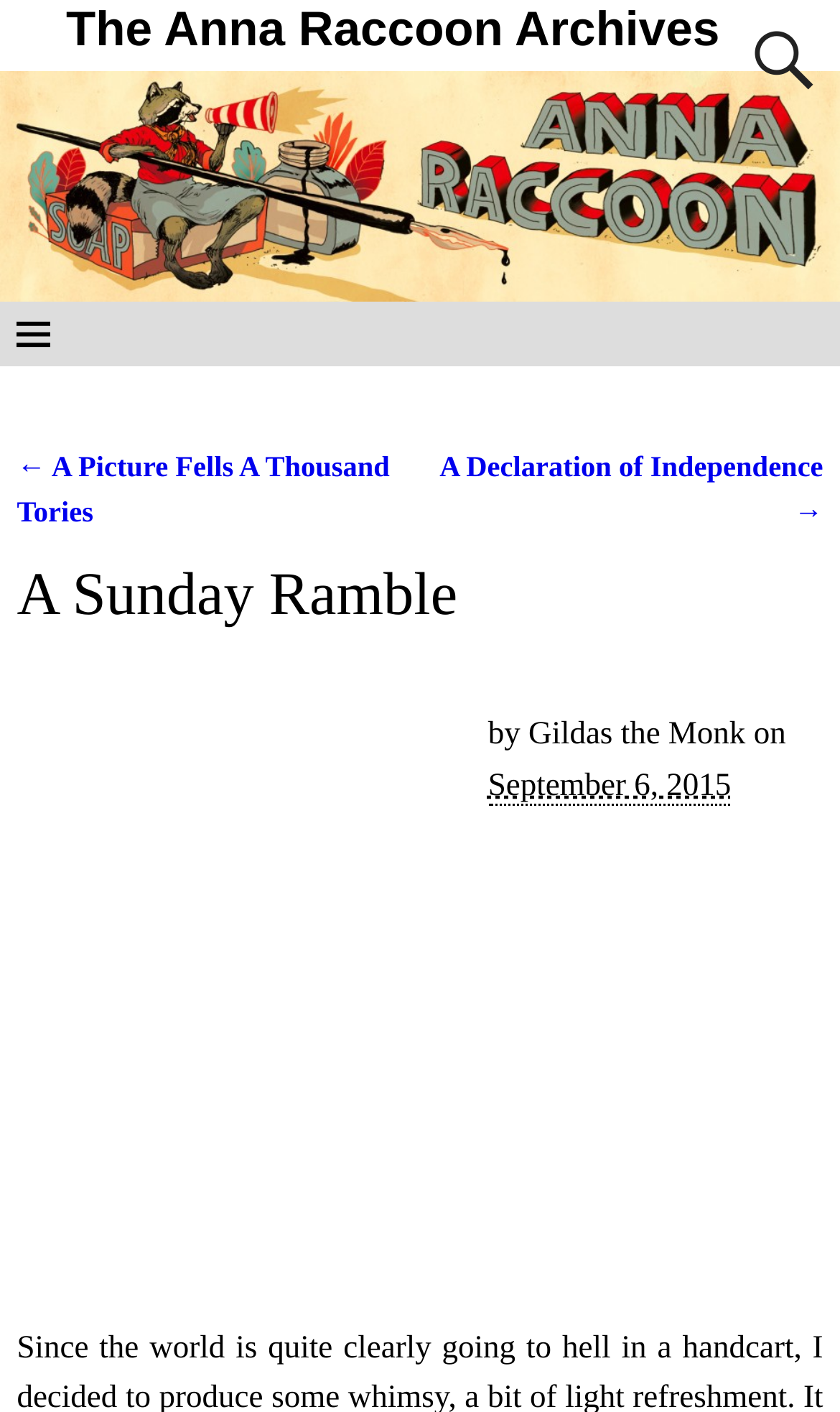What is the author of the post?
Based on the screenshot, give a detailed explanation to answer the question.

I found a static text element with the text 'by' followed by another static text element with the text 'Gildas the Monk', which suggests that Gildas the Monk is the author of the post.